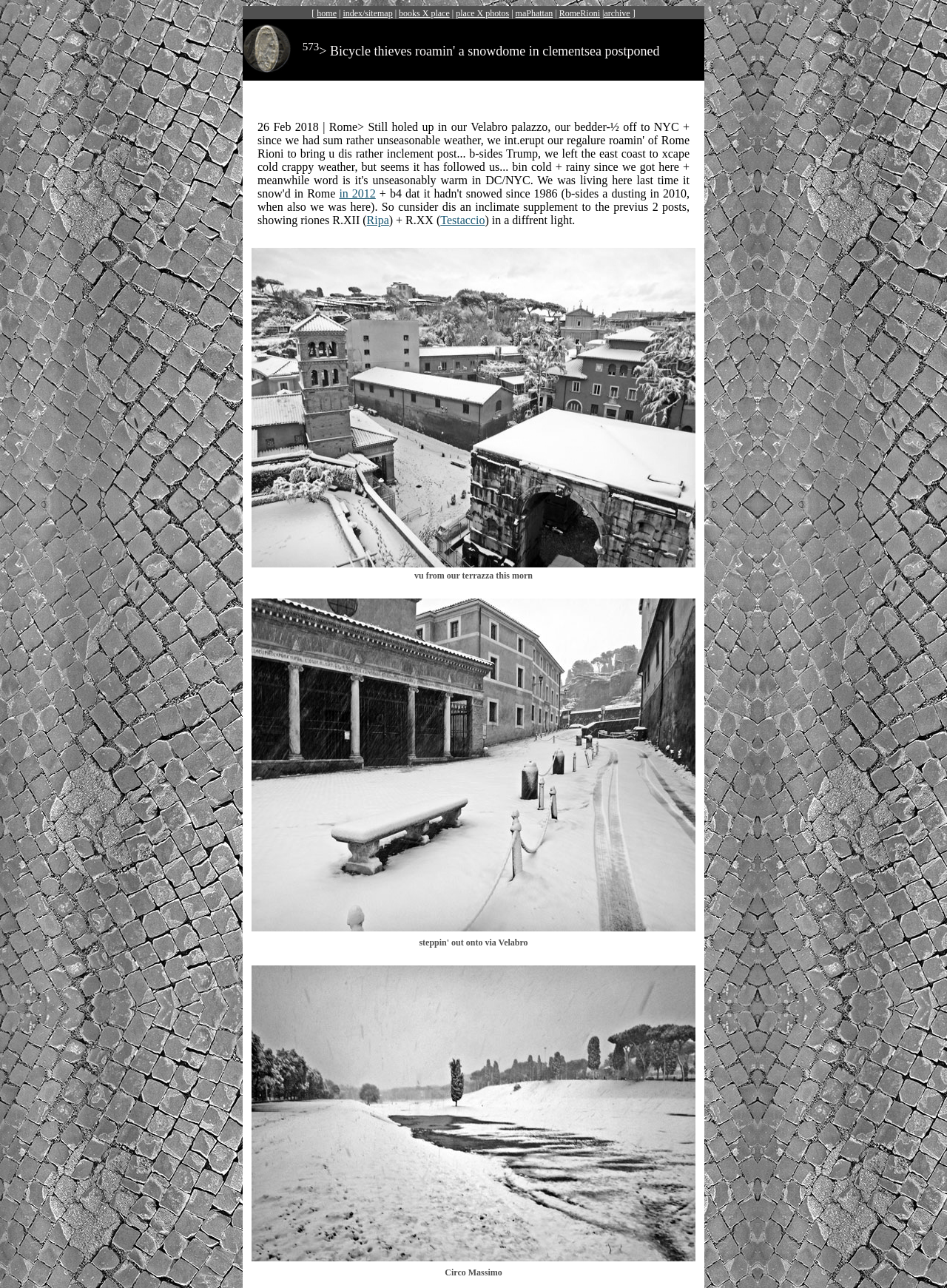Please specify the bounding box coordinates of the area that should be clicked to accomplish the following instruction: "read about in 2012". The coordinates should consist of four float numbers between 0 and 1, i.e., [left, top, right, bottom].

[0.358, 0.145, 0.397, 0.155]